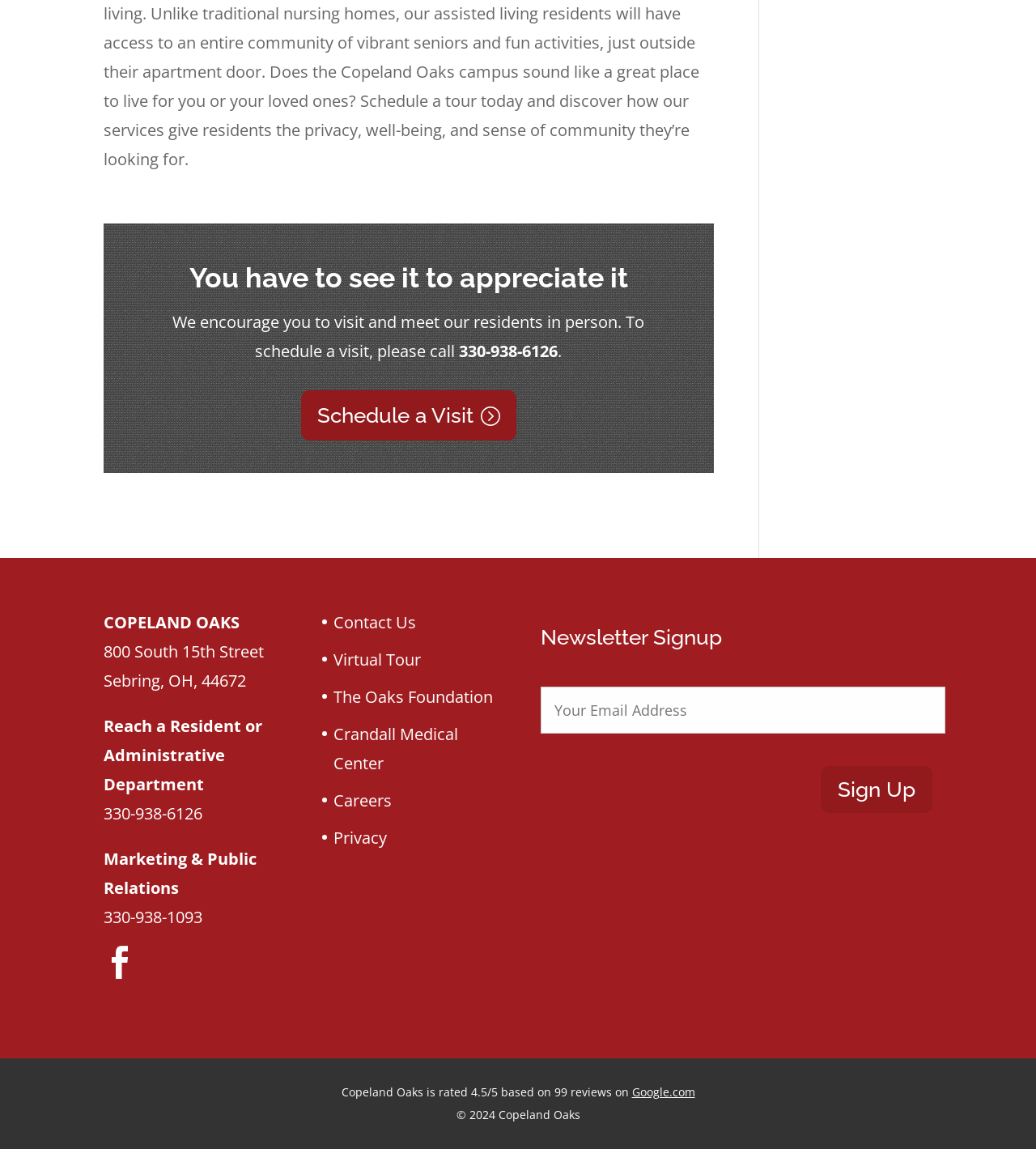Using the description "Privacy", predict the bounding box of the relevant HTML element.

[0.322, 0.719, 0.373, 0.738]